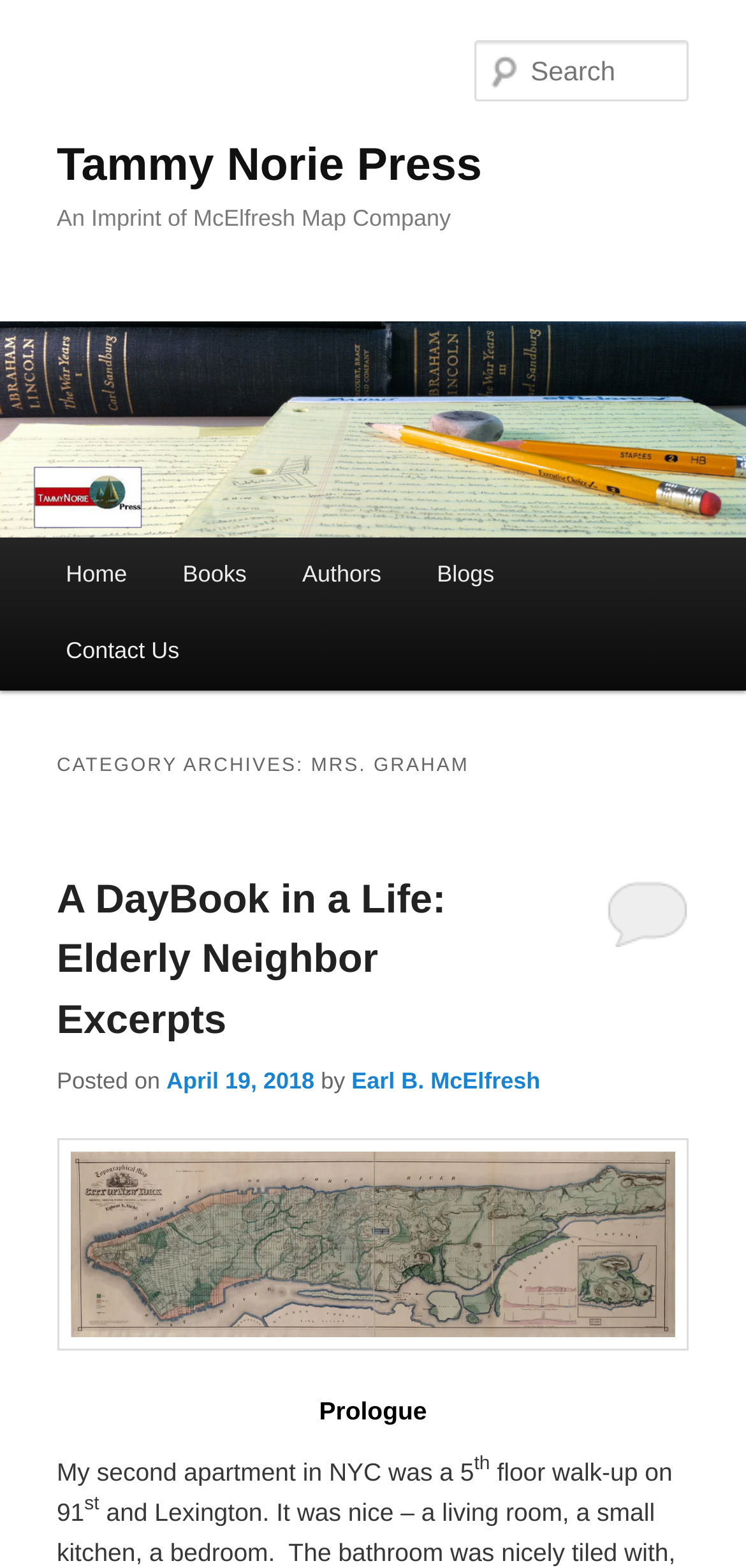Please find the top heading of the webpage and generate its text.

Tammy Norie Press